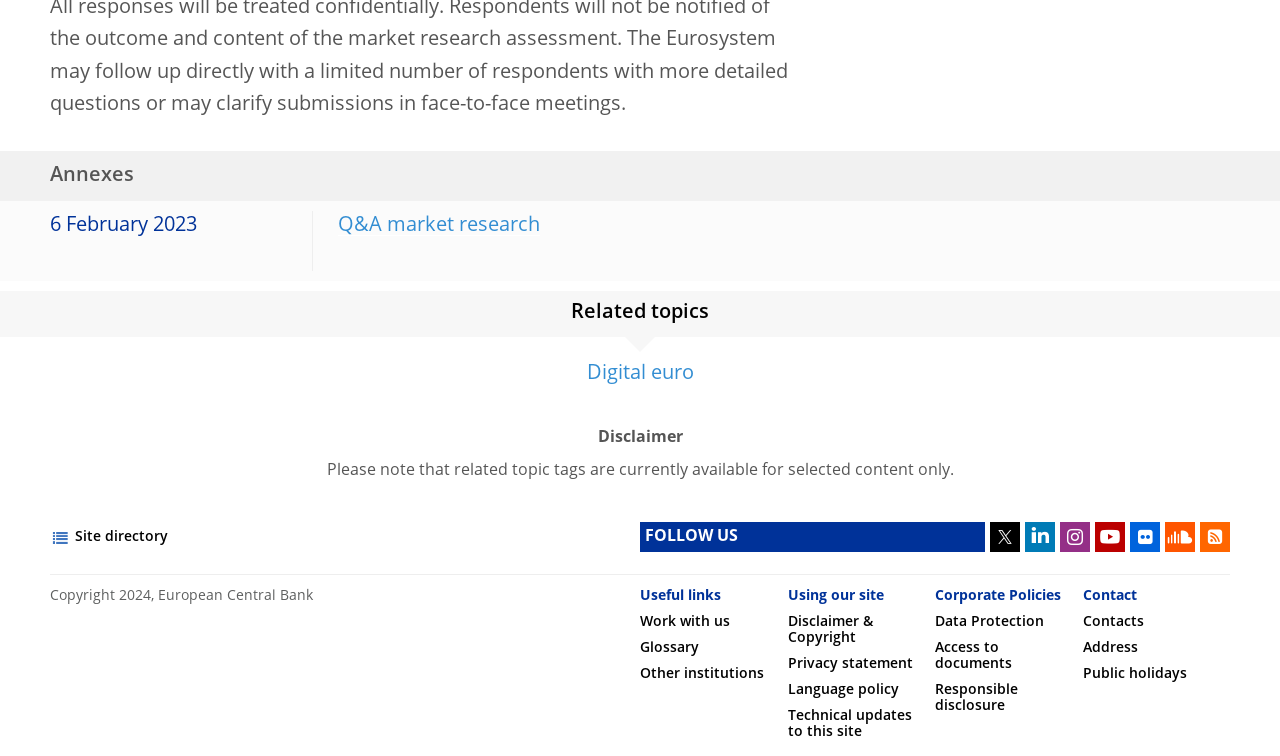Locate the bounding box coordinates of the clickable part needed for the task: "Visit Site directory".

[0.059, 0.69, 0.131, 0.733]